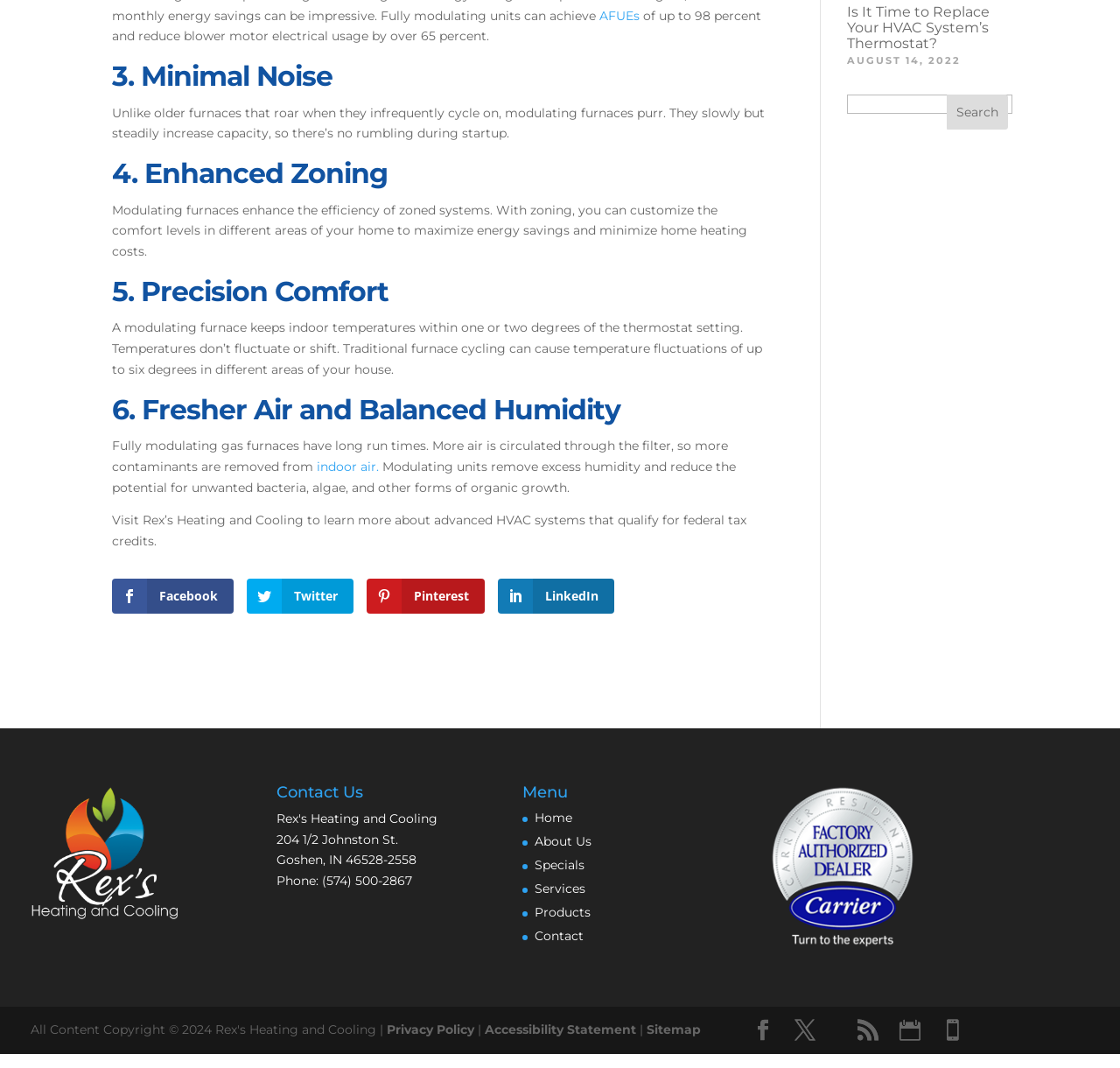Determine the bounding box coordinates of the region I should click to achieve the following instruction: "Learn more about advanced HVAC systems". Ensure the bounding box coordinates are four float numbers between 0 and 1, i.e., [left, top, right, bottom].

[0.1, 0.48, 0.666, 0.514]